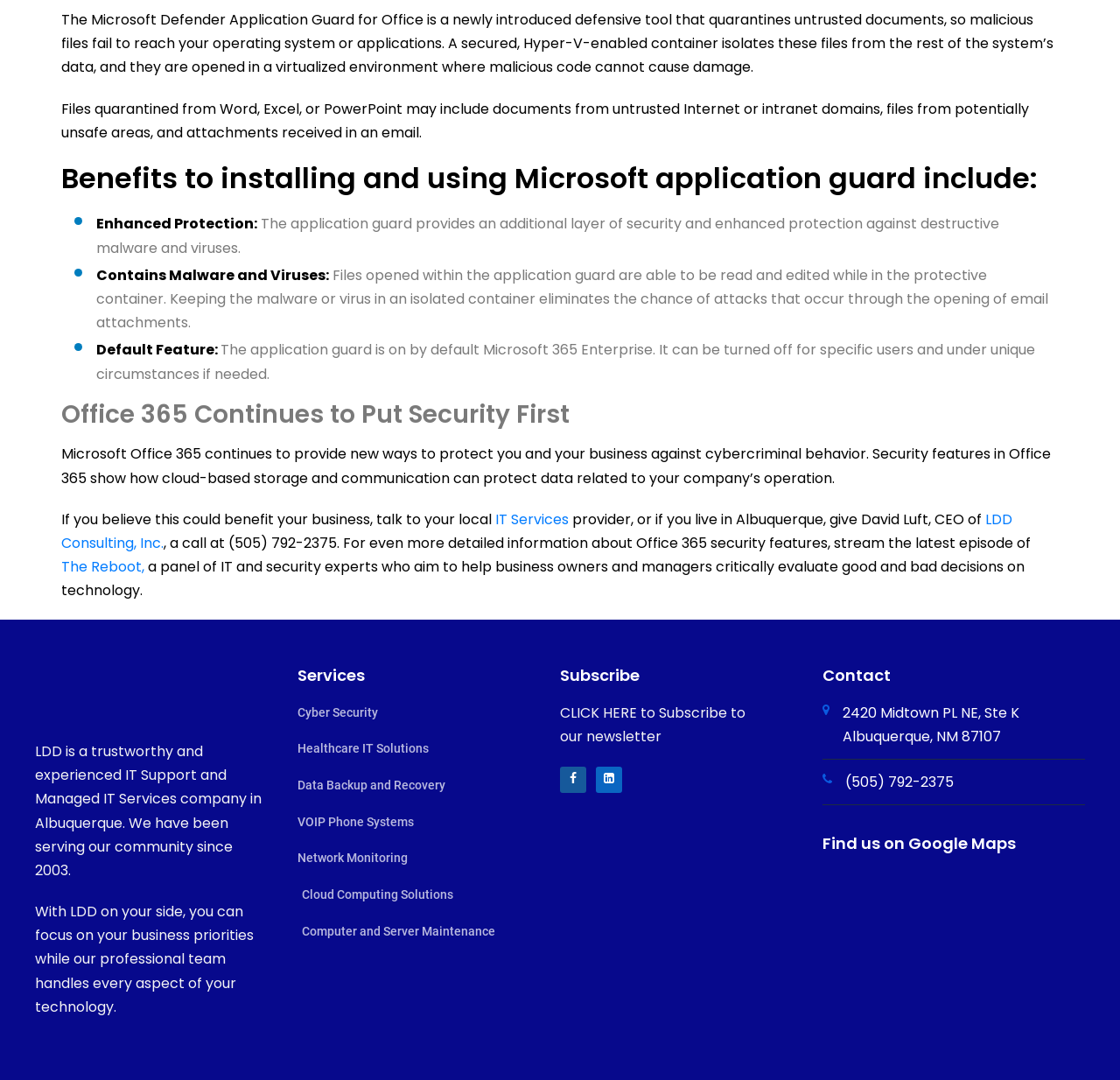Locate the bounding box of the UI element described in the following text: "Data Backup and Recovery".

[0.266, 0.716, 0.5, 0.738]